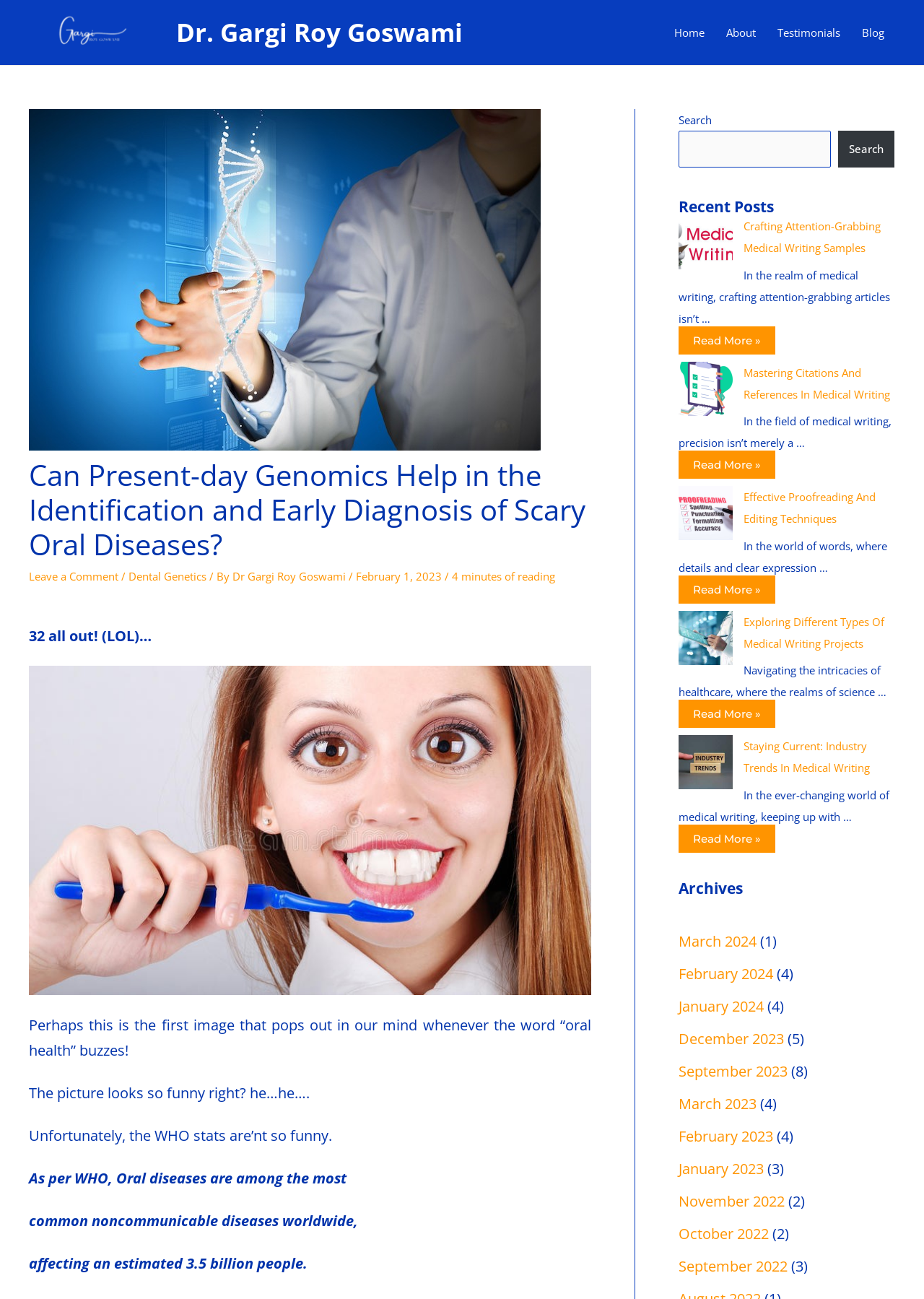What is the topic of the blog post?
Please respond to the question thoroughly and include all relevant details.

The topic of the blog post can be inferred from the title 'Can Present-day Genomics Help in the Identification and Early Diagnosis of Scary Oral Diseases?' and the content of the post, which discusses the importance of genomics in oral health.